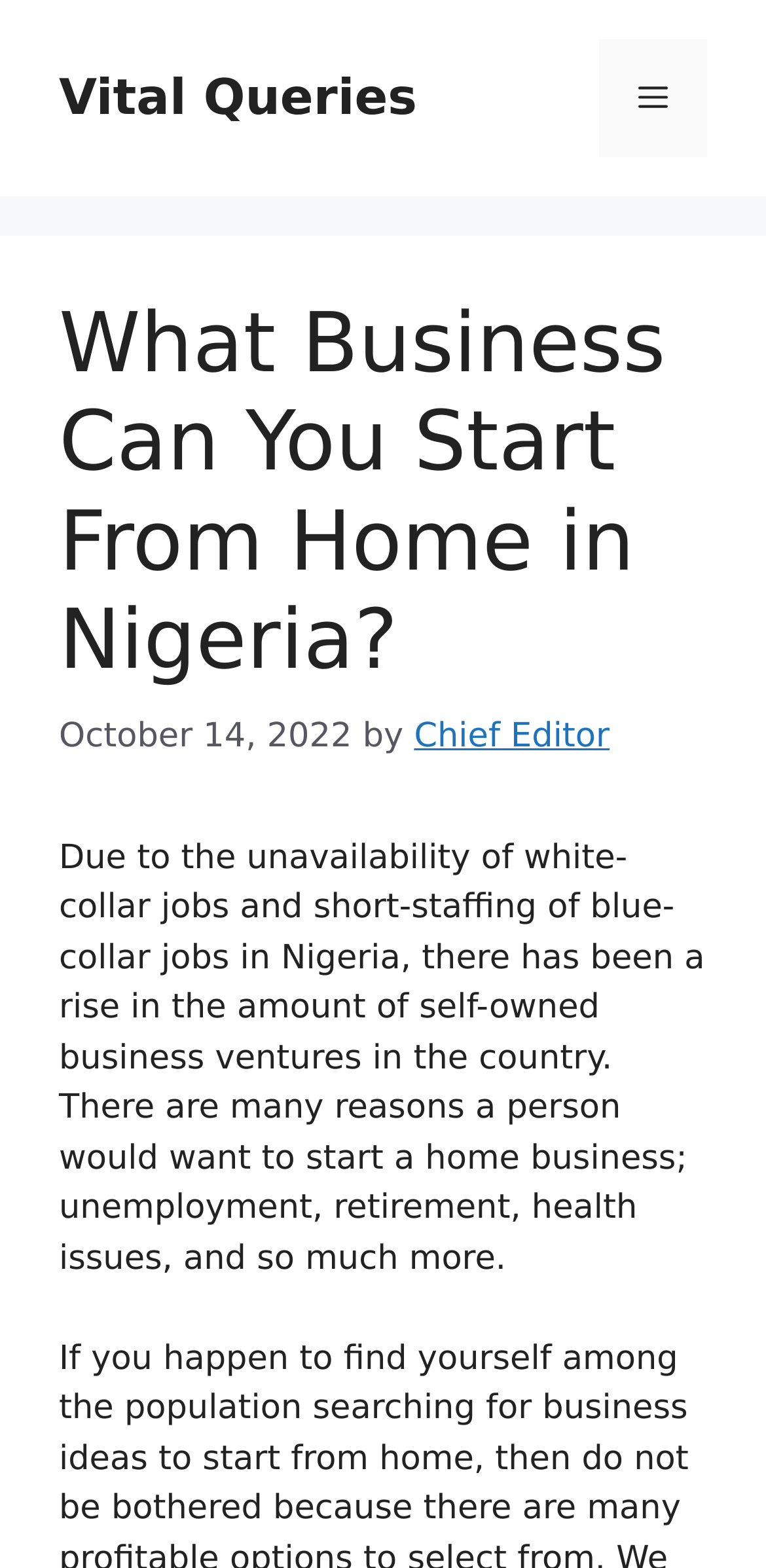Bounding box coordinates should be in the format (top-left x, top-left y, bottom-right x, bottom-right y) and all values should be floating point numbers between 0 and 1. Determine the bounding box coordinate for the UI element described as: Menu

[0.782, 0.025, 0.923, 0.1]